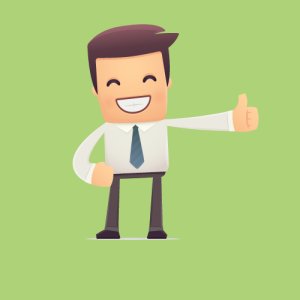Please examine the image and provide a detailed answer to the question: What is the color of the background?

The background of the image is a soft green color, which complements the character's light-hearted appearance and enhances the friendly atmosphere of the image.